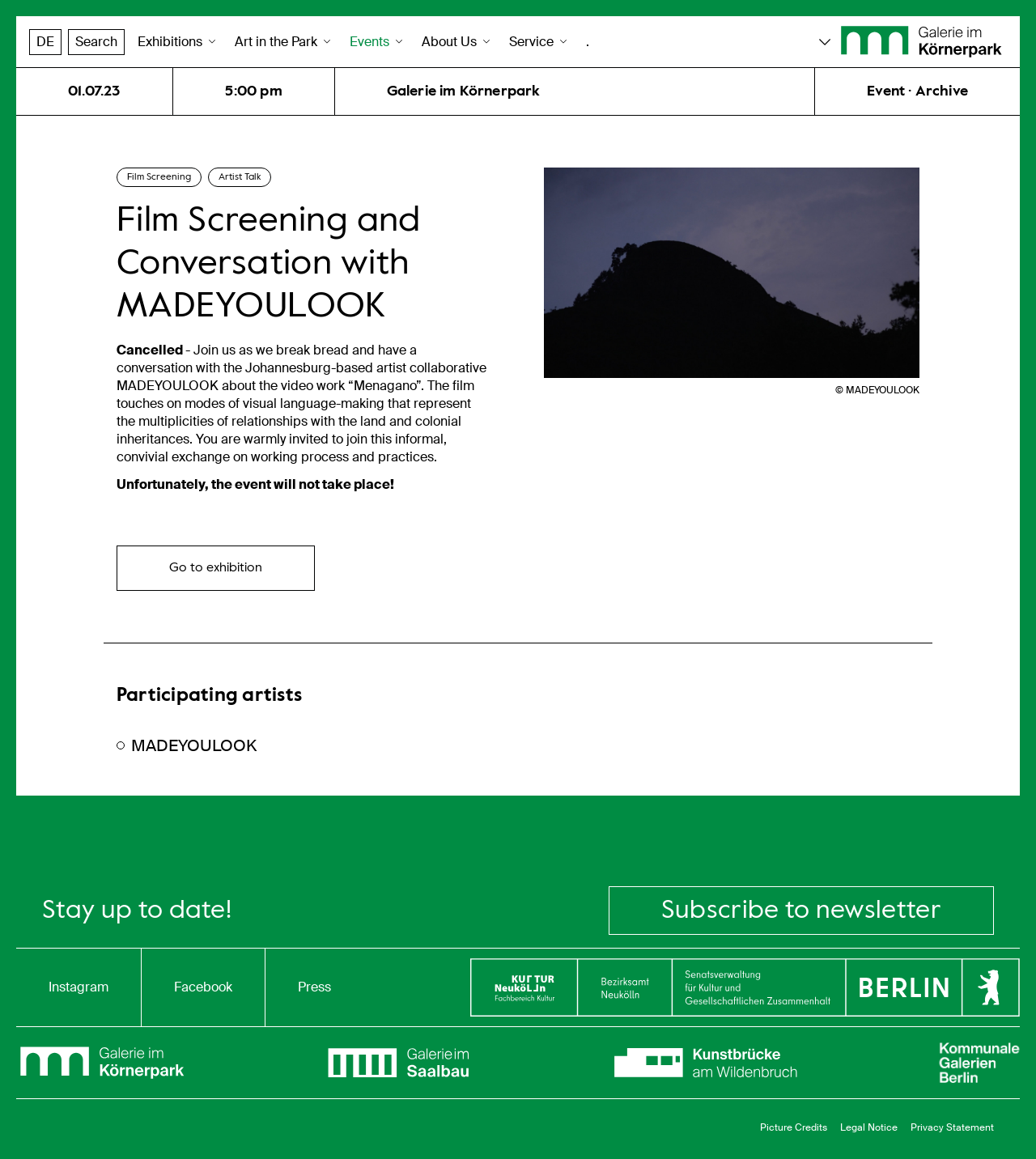Articulate a detailed summary of the webpage's content and design.

The webpage is about the Galerie im Körnerpark, a municipal gallery for contemporary art in Neukölln. At the top, there is a language switch option to switch to Deutsch, a search button, and a navigation menu with links to Exhibitions, Art in the Park, Events, About Us, and Service. 

Below the navigation menu, there is a large heading "Galerie im Körnerpark" with an image beside it. On the left side, there are three headings: "01.07.23", "5:00 pm", and "Galerie im Körnerpark", followed by an "Event · Archive" heading. 

The main content of the page is about a film screening and conversation event with MADEYOULOOK, which has been cancelled. The event description is provided, along with an image related to the event. There is also a figure with an image and a caption "© MADEYOULOOK". 

On the right side, there are links to "Go to exhibition", "Participating artists", and "Stay up to date!". Below these links, there are social media links to Instagram, Facebook, and Press, as well as links to Kultur Neukölln, Galerie im Körnerpark, Galerie im Saalbau, Kunstbrücke am Wildenbruch, and Kommunale Galerien Berlin. At the bottom of the page, there are links to Picture Credits, Legal Notice, and Privacy Statement.